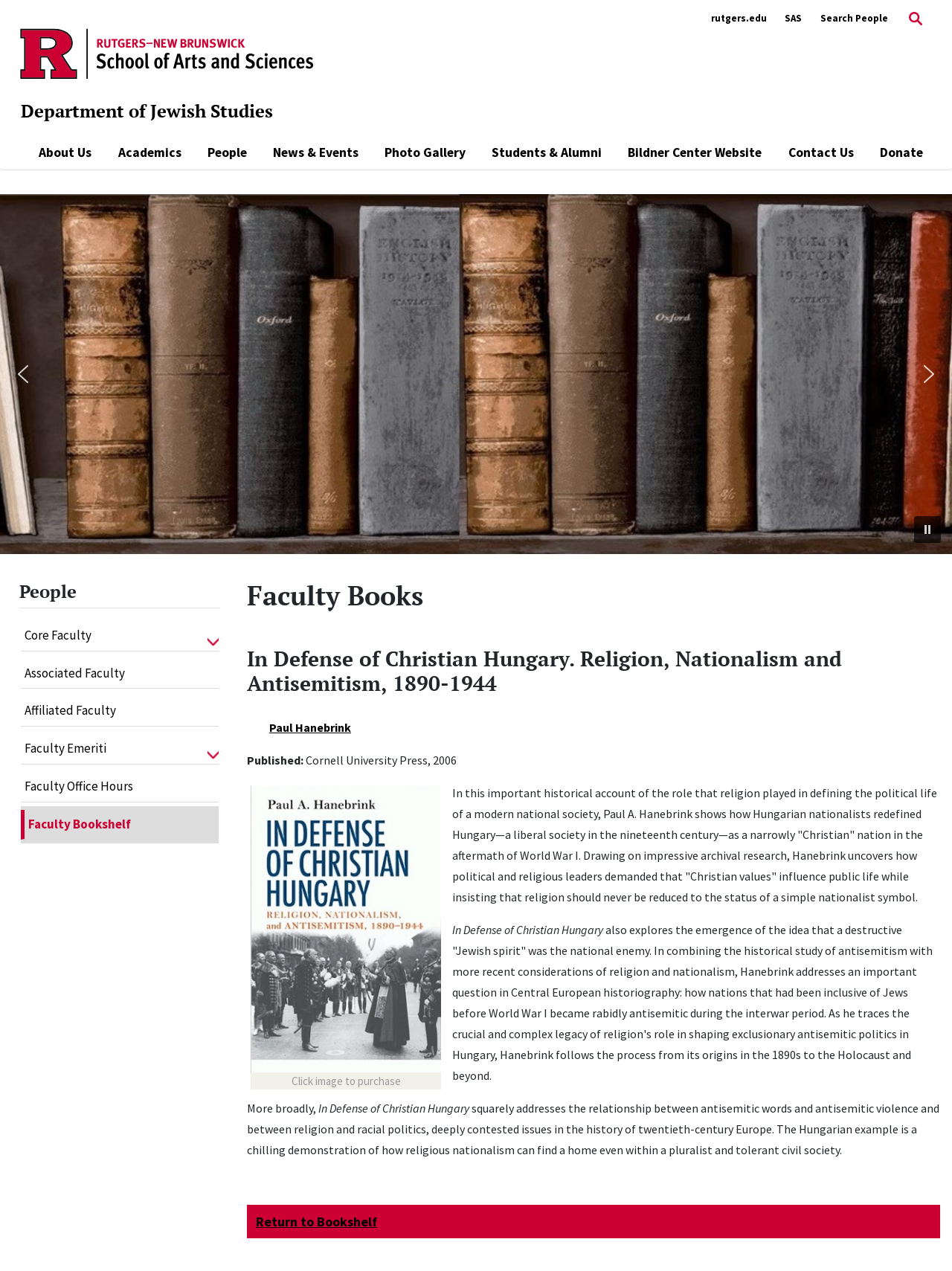Utilize the information from the image to answer the question in detail:
What is the link to return to the bookshelf?

I found the answer by looking at the link at the bottom of the book description, which says 'Return to Bookshelf'.